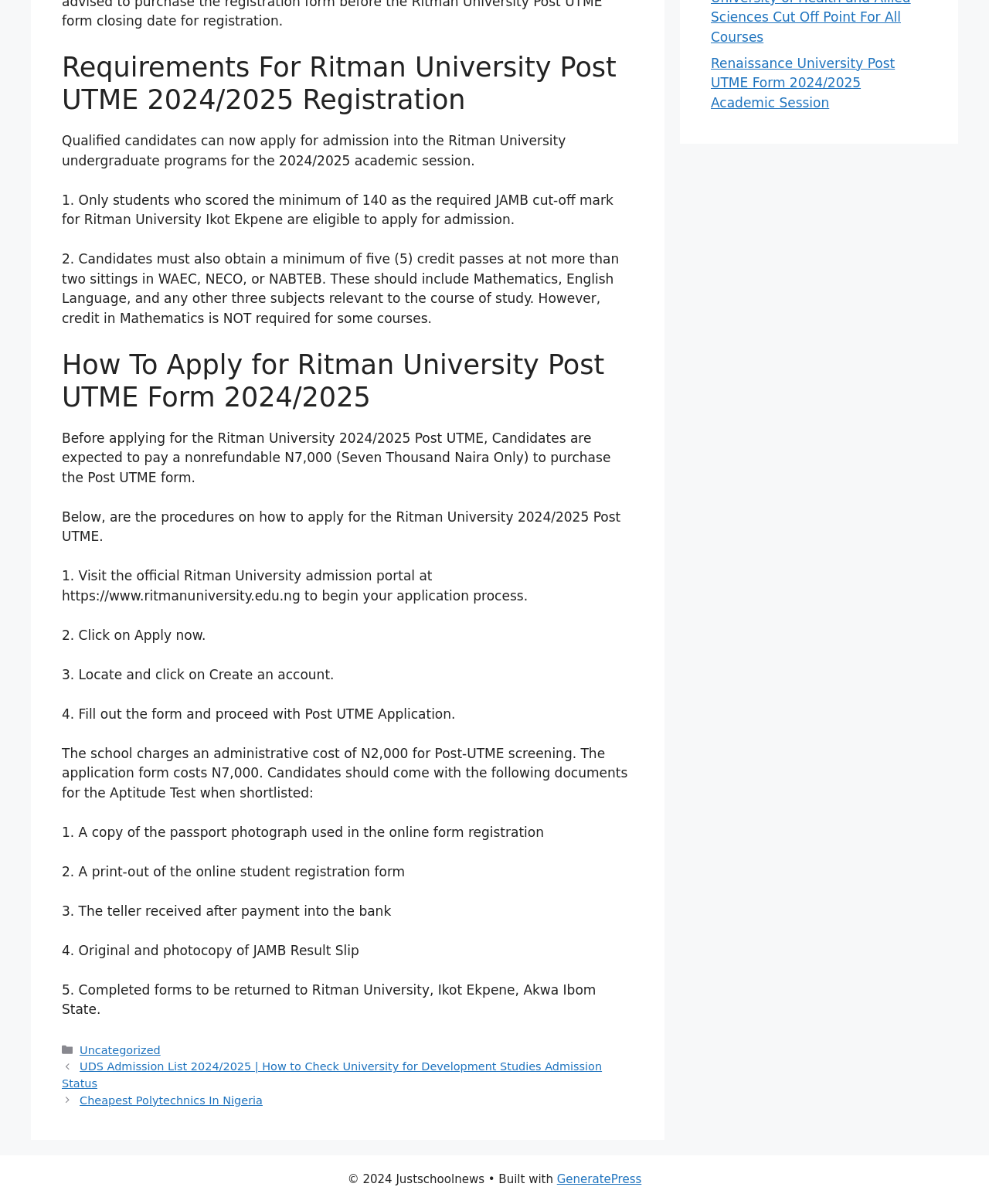Provide the bounding box coordinates of the HTML element this sentence describes: "Cheapest Polytechnics In Nigeria".

[0.081, 0.909, 0.266, 0.919]